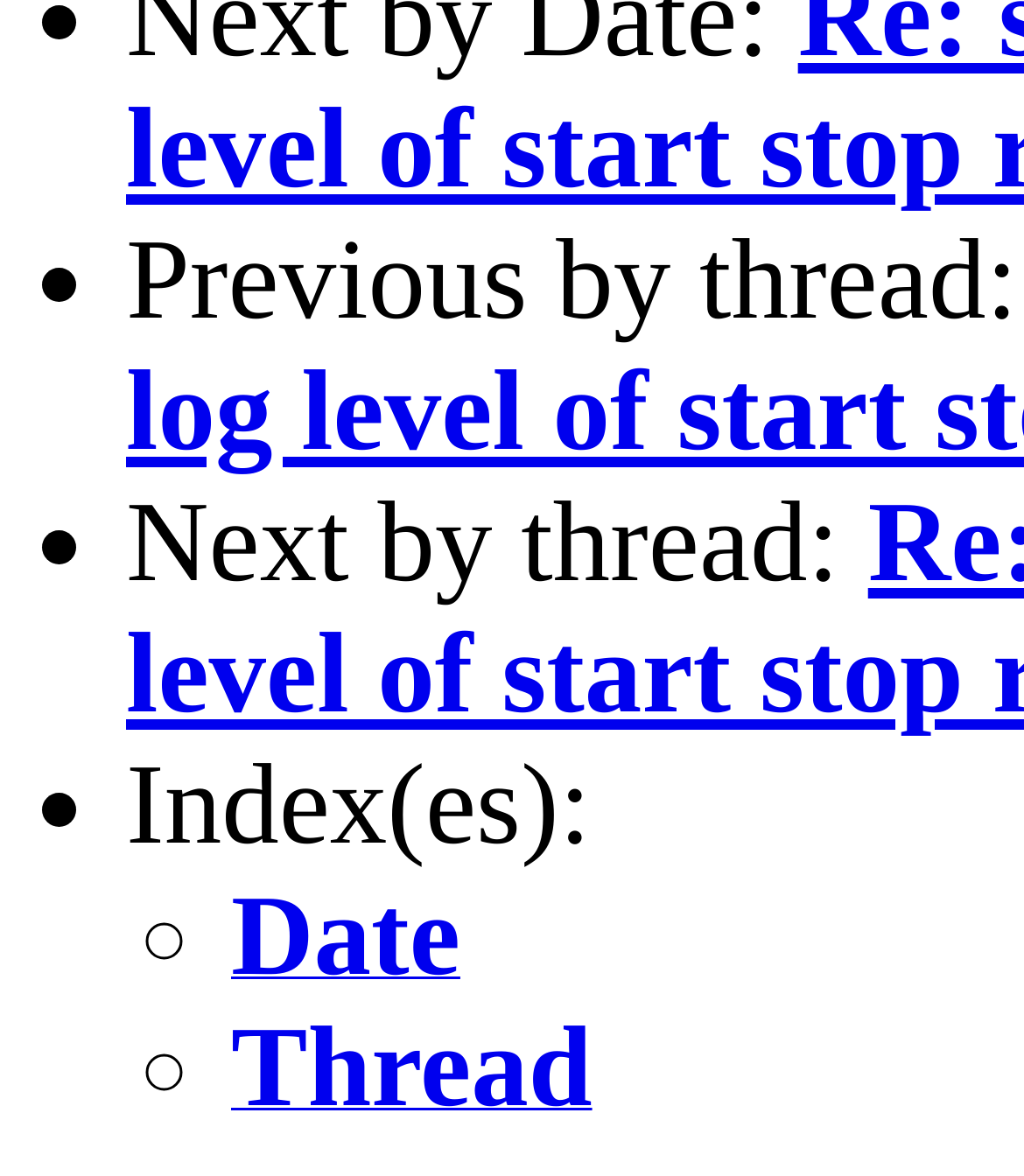How many elements are there with the text '•'?
Using the image, respond with a single word or phrase.

3